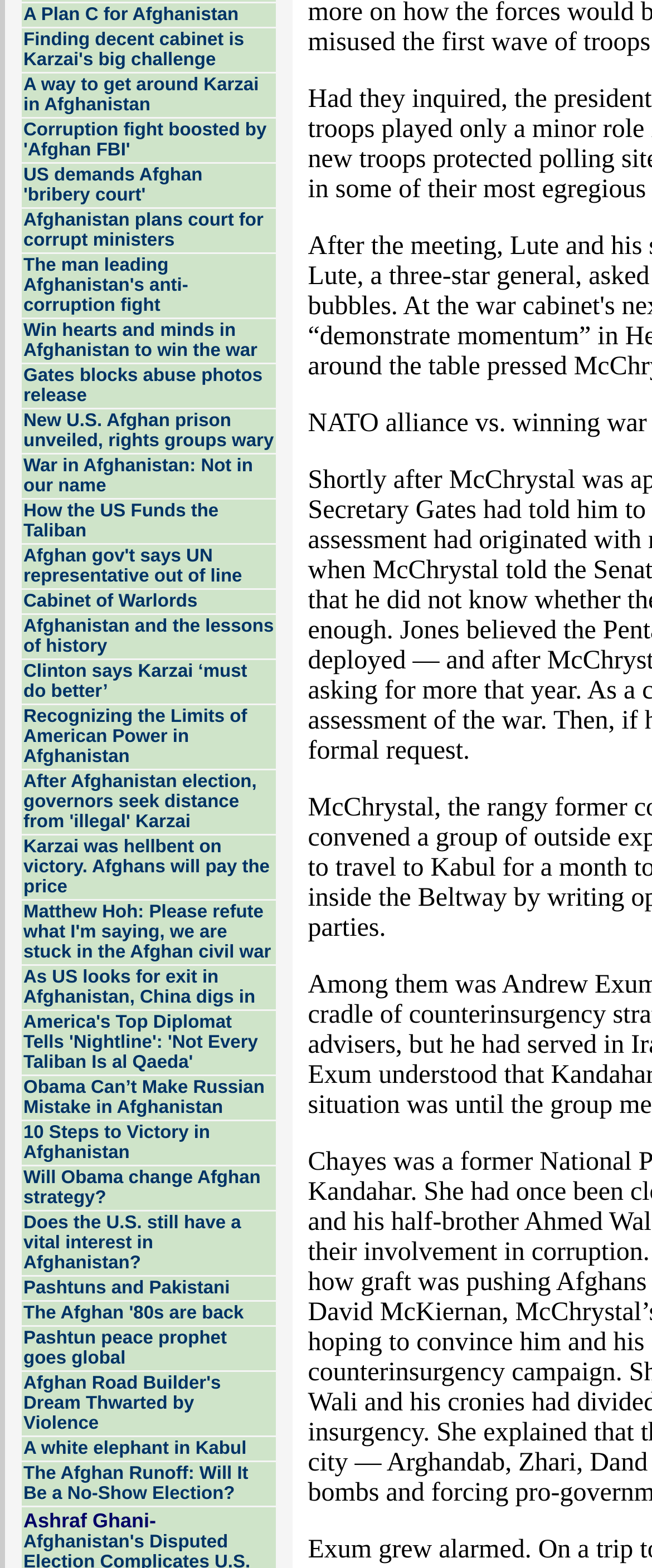Provide a one-word or one-phrase answer to the question:
What is the title of the first article?

A Plan C for Afghanistan